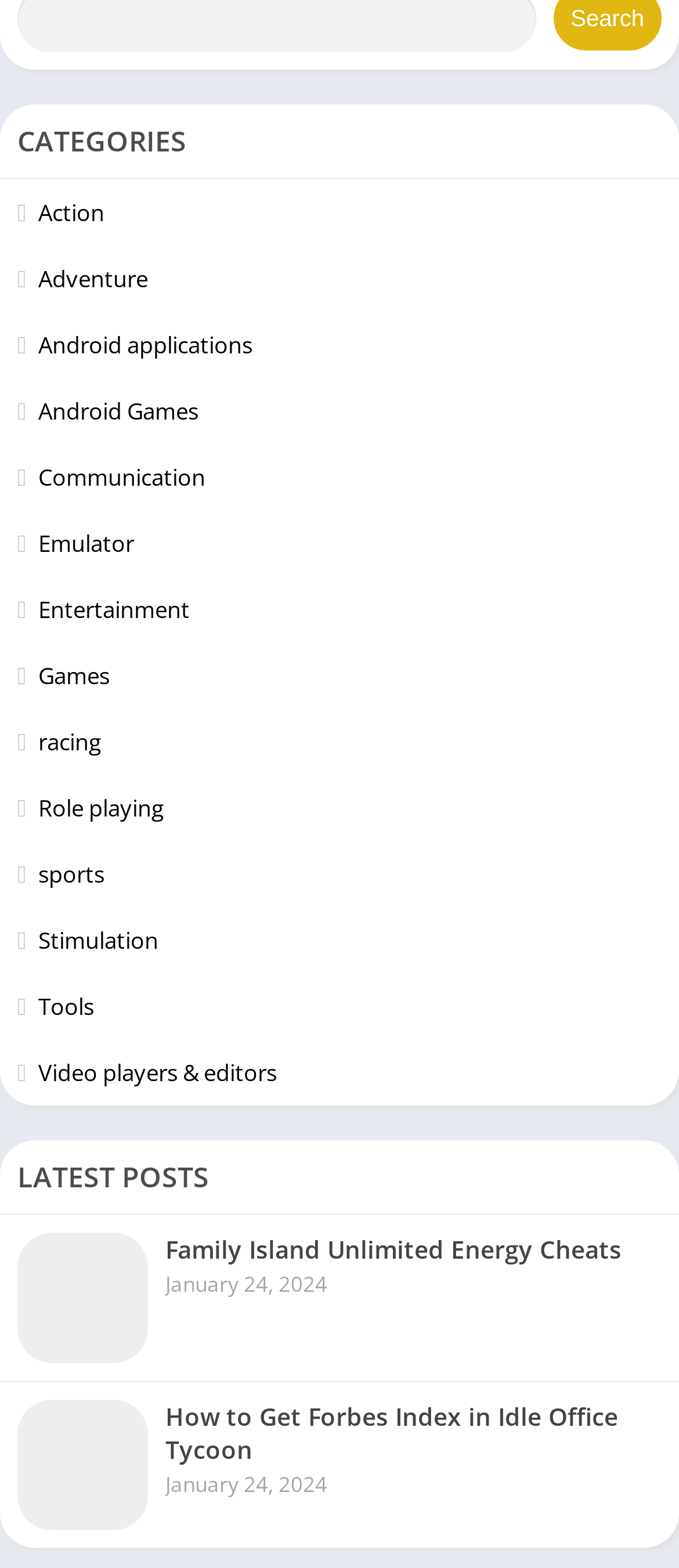What is the first category listed?
Please provide a single word or phrase in response based on the screenshot.

Action